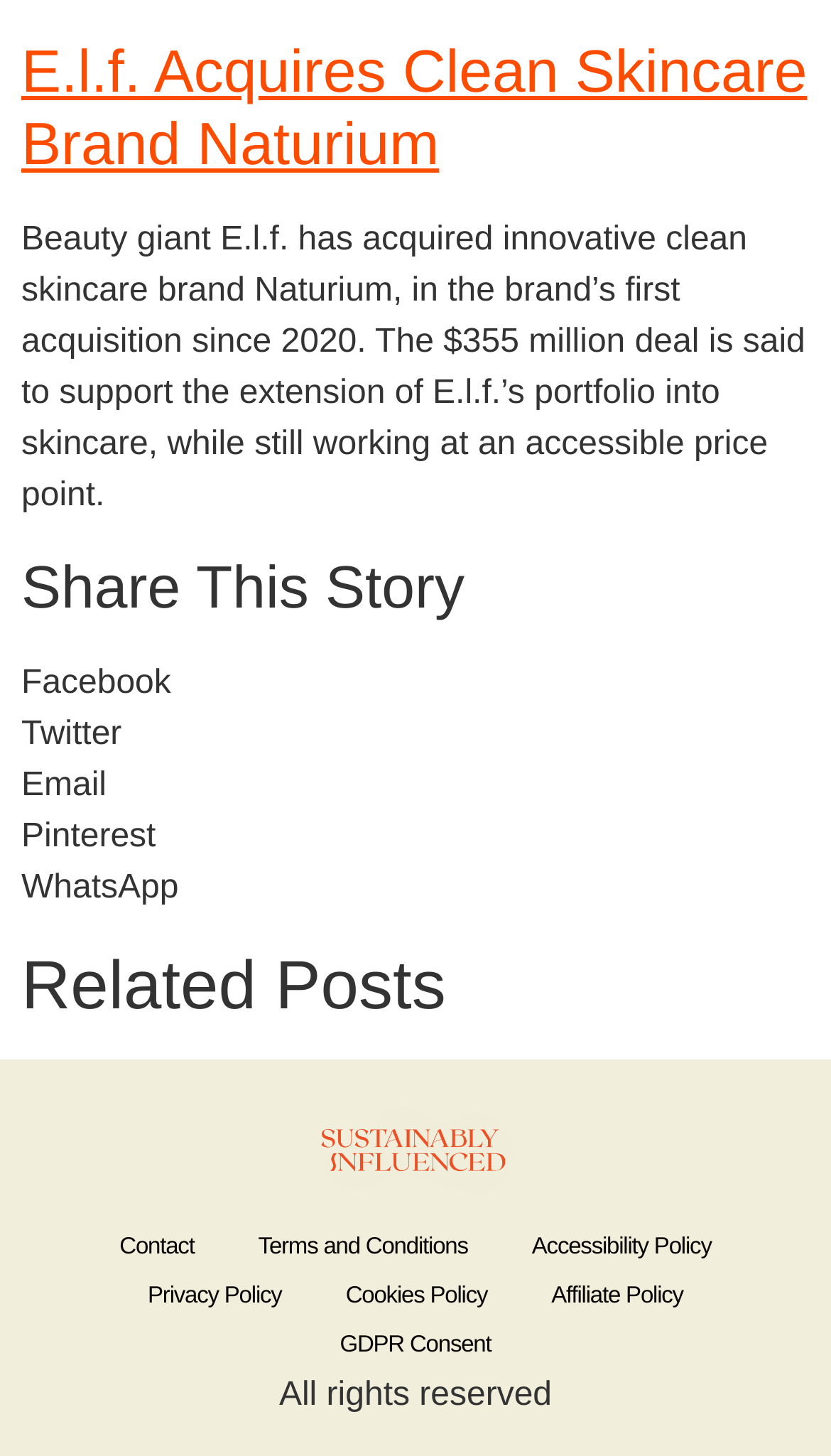Locate the bounding box coordinates of the area to click to fulfill this instruction: "View related posts". The bounding box should be presented as four float numbers between 0 and 1, in the order [left, top, right, bottom].

[0.026, 0.649, 0.974, 0.705]